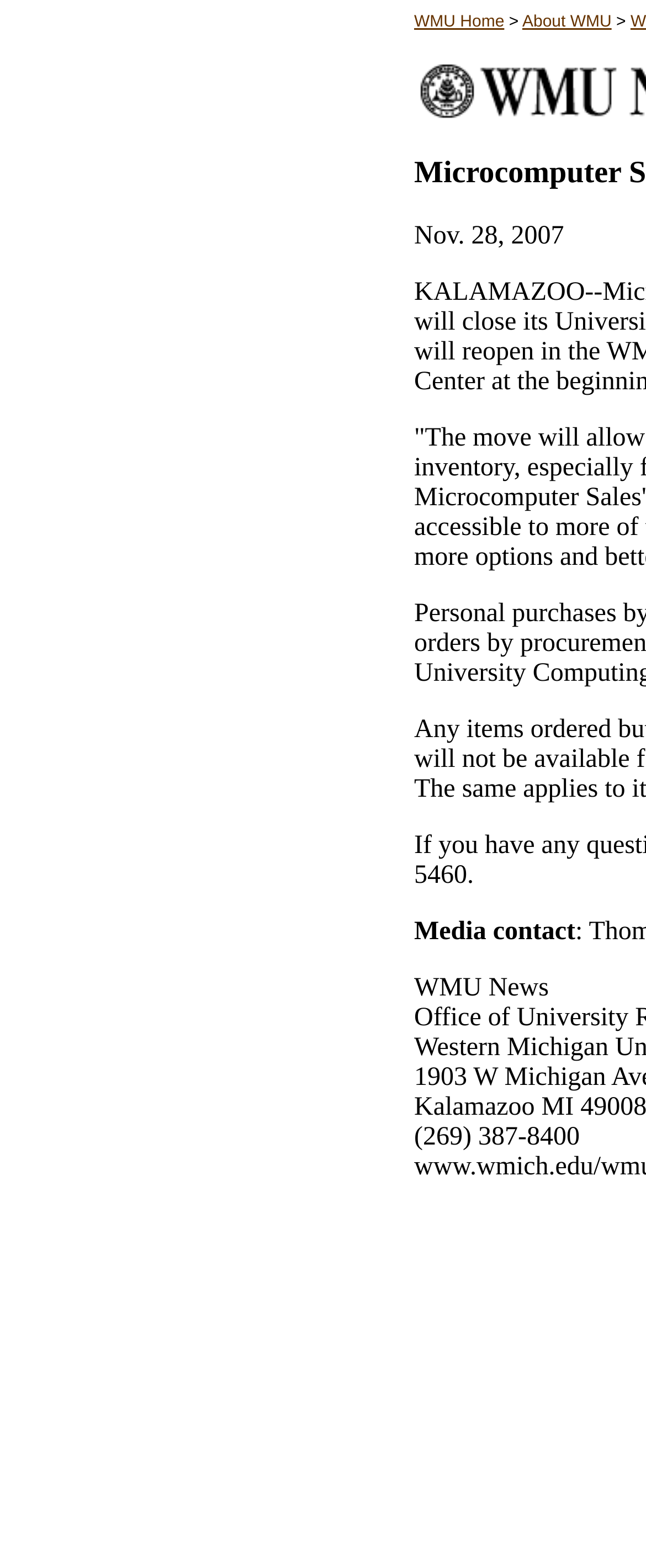Bounding box coordinates are given in the format (top-left x, top-left y, bottom-right x, bottom-right y). All values should be floating point numbers between 0 and 1. Provide the bounding box coordinate for the UI element described as: info@metoptix.com.au

None